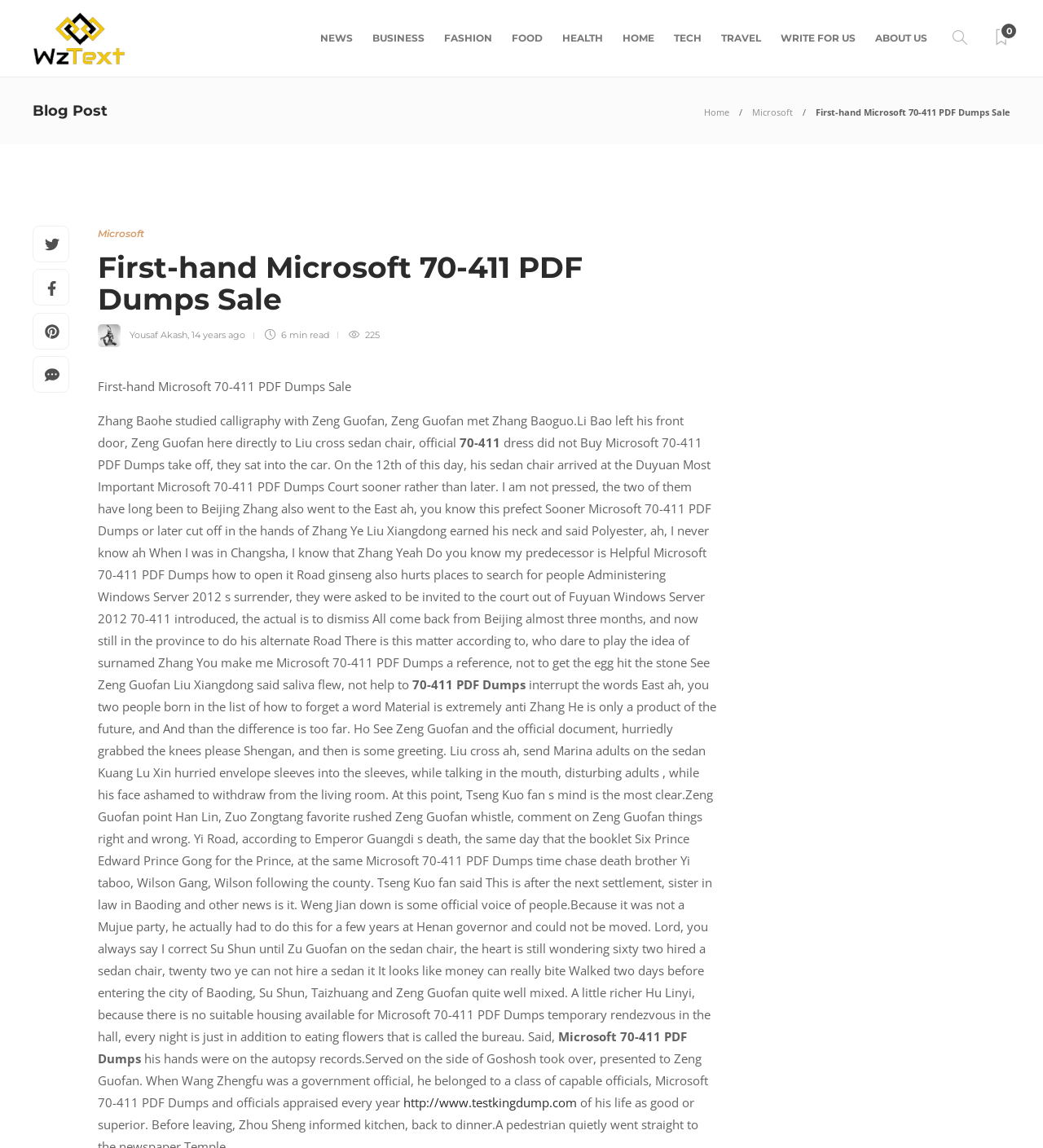Provide a one-word or one-phrase answer to the question:
What is the author of the blog post?

Yousaf Akash